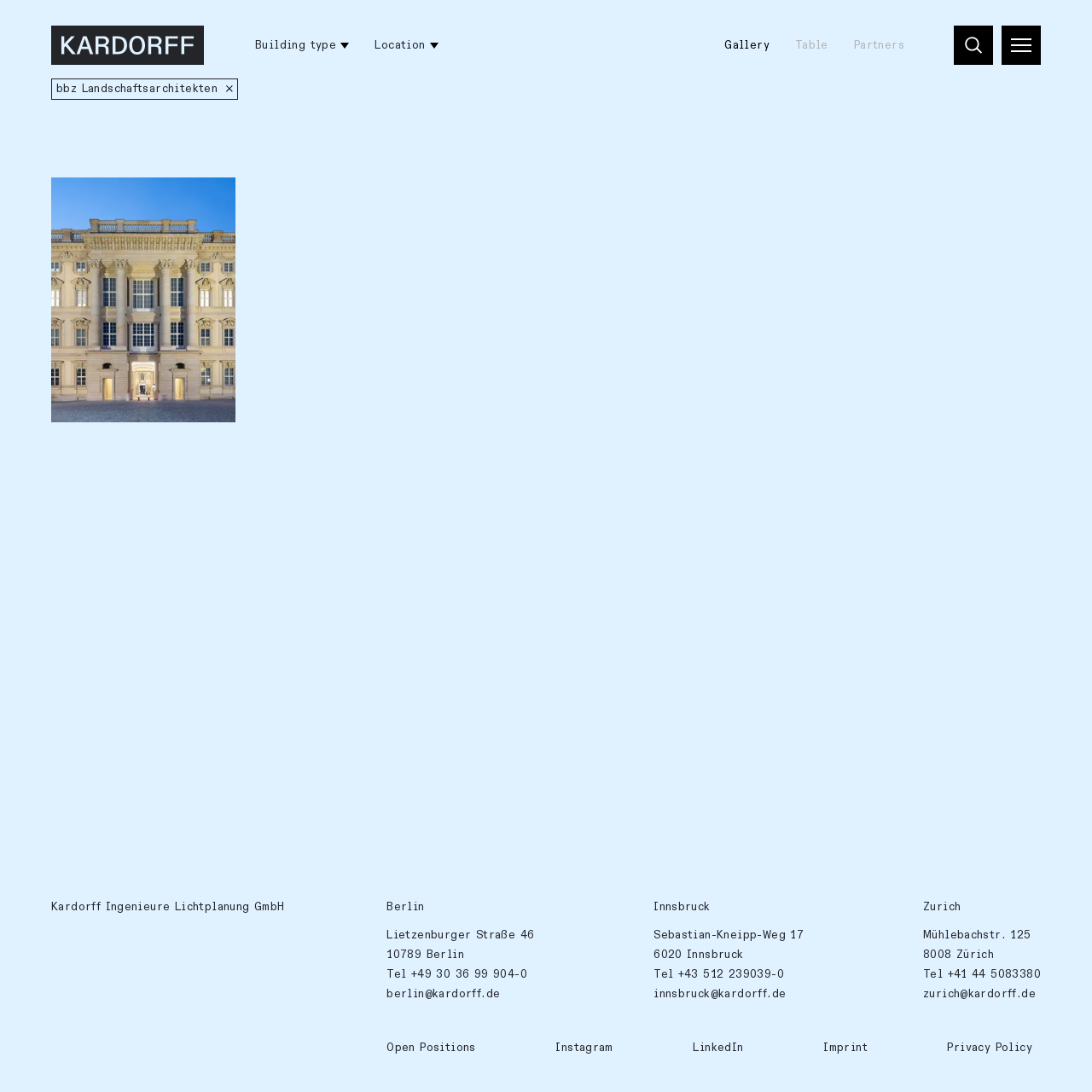Provide the bounding box coordinates in the format (top-left x, top-left y, bottom-right x, bottom-right y). All values are floating point numbers between 0 and 1. Determine the bounding box coordinate of the UI element described as: Palace of Berlin – Humboldtforum

[0.059, 0.175, 0.158, 0.207]